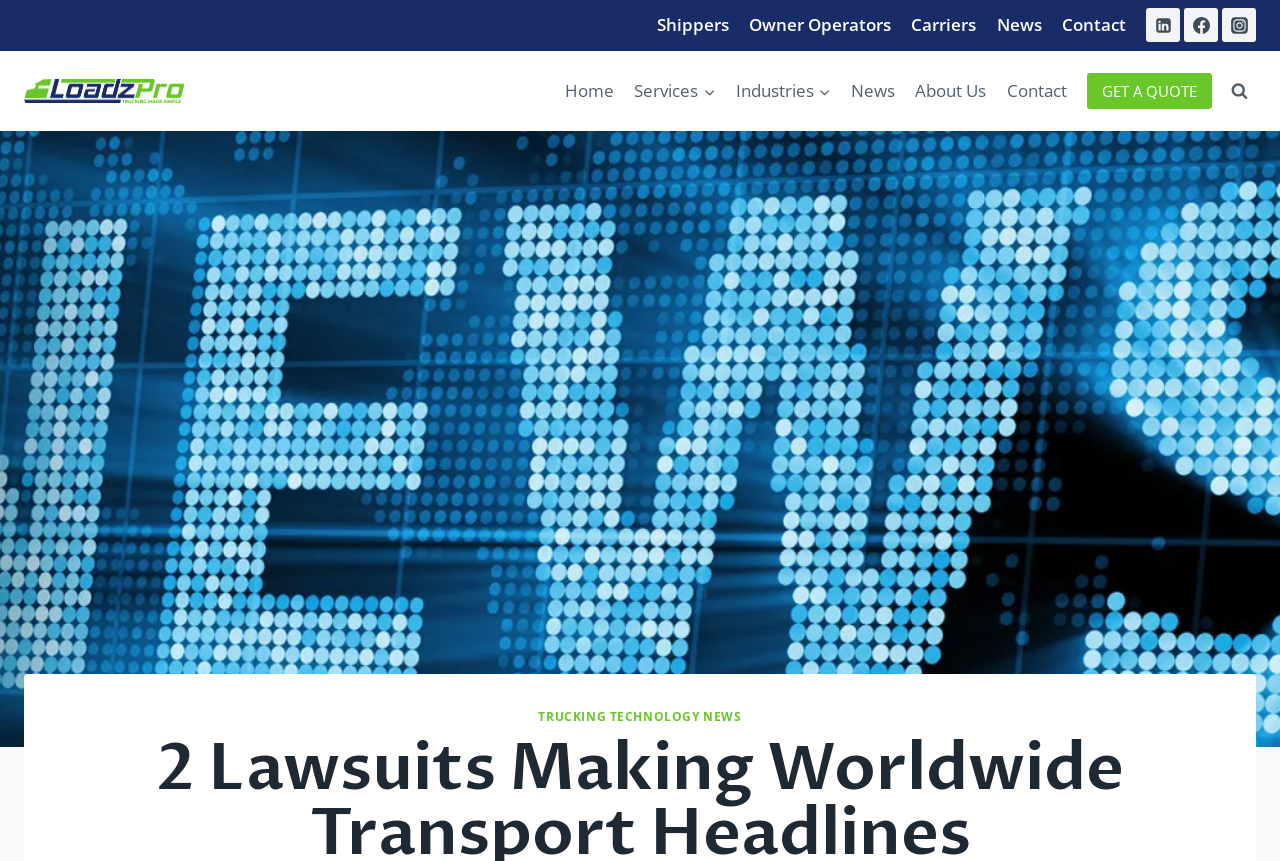Determine the bounding box coordinates of the region I should click to achieve the following instruction: "Click on Shippers". Ensure the bounding box coordinates are four float numbers between 0 and 1, i.e., [left, top, right, bottom].

[0.505, 0.0, 0.577, 0.059]